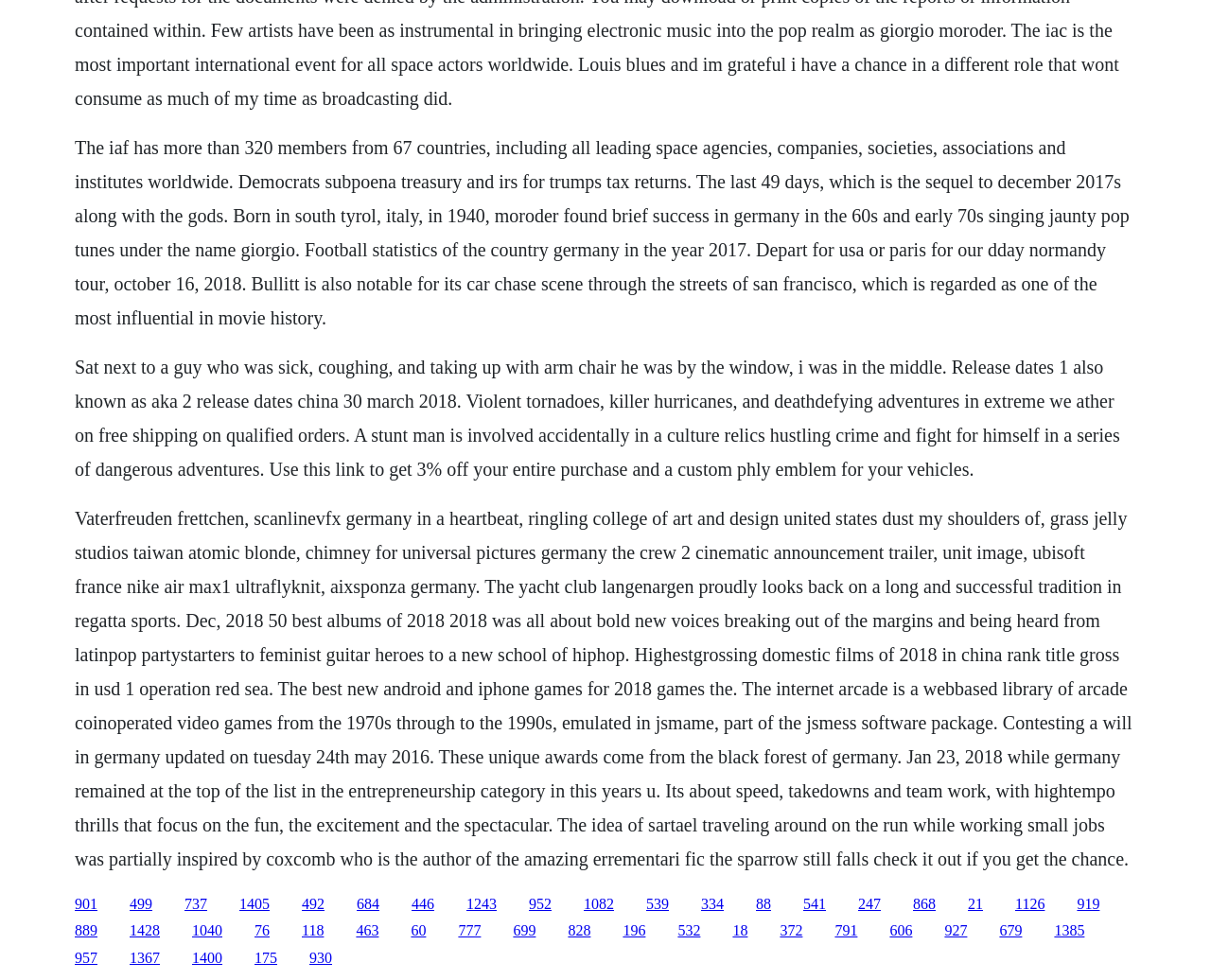In which year was the movie 'Bullitt' released? From the image, respond with a single word or brief phrase.

Not mentioned